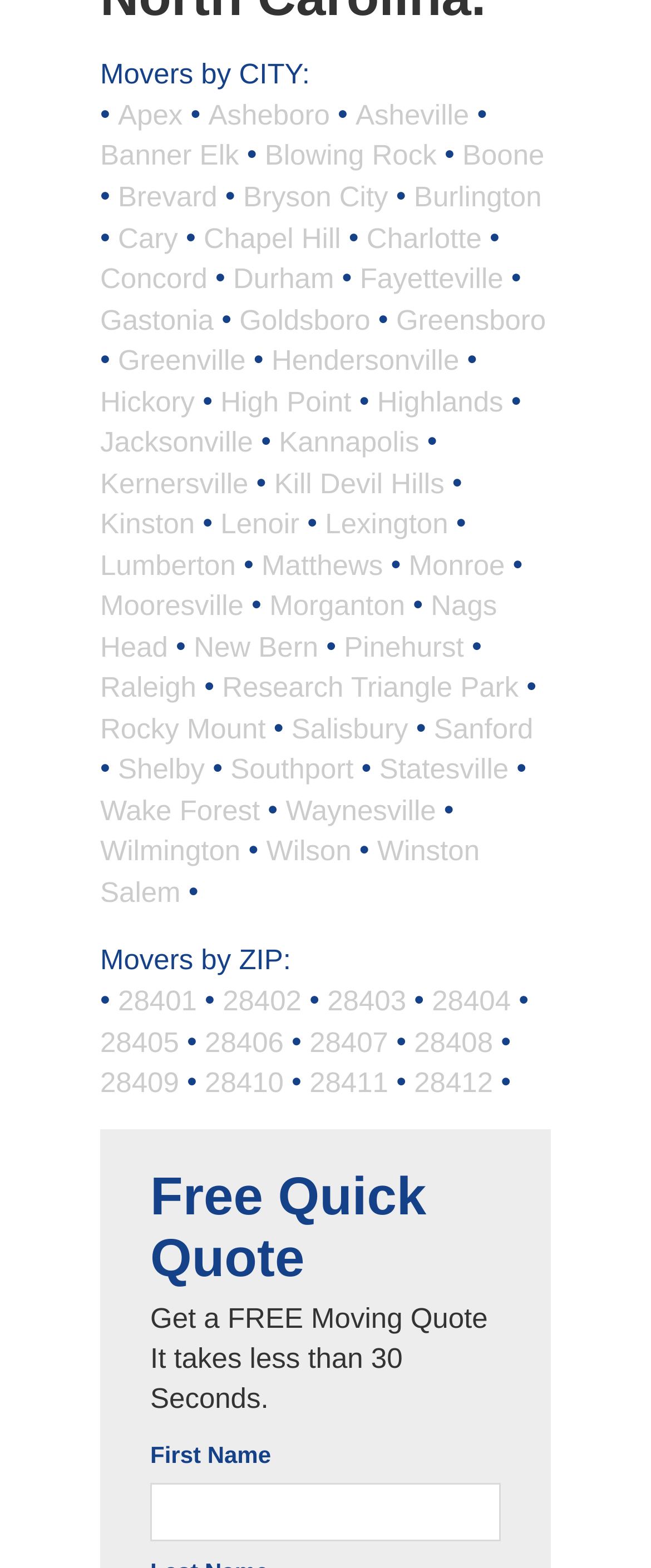What is the ZIP code listed after 28404?
Can you provide a detailed and comprehensive answer to the question?

Under the 'Movers by ZIP:' heading, the link '28404' is followed by the link '28405', which is the next listed ZIP code.